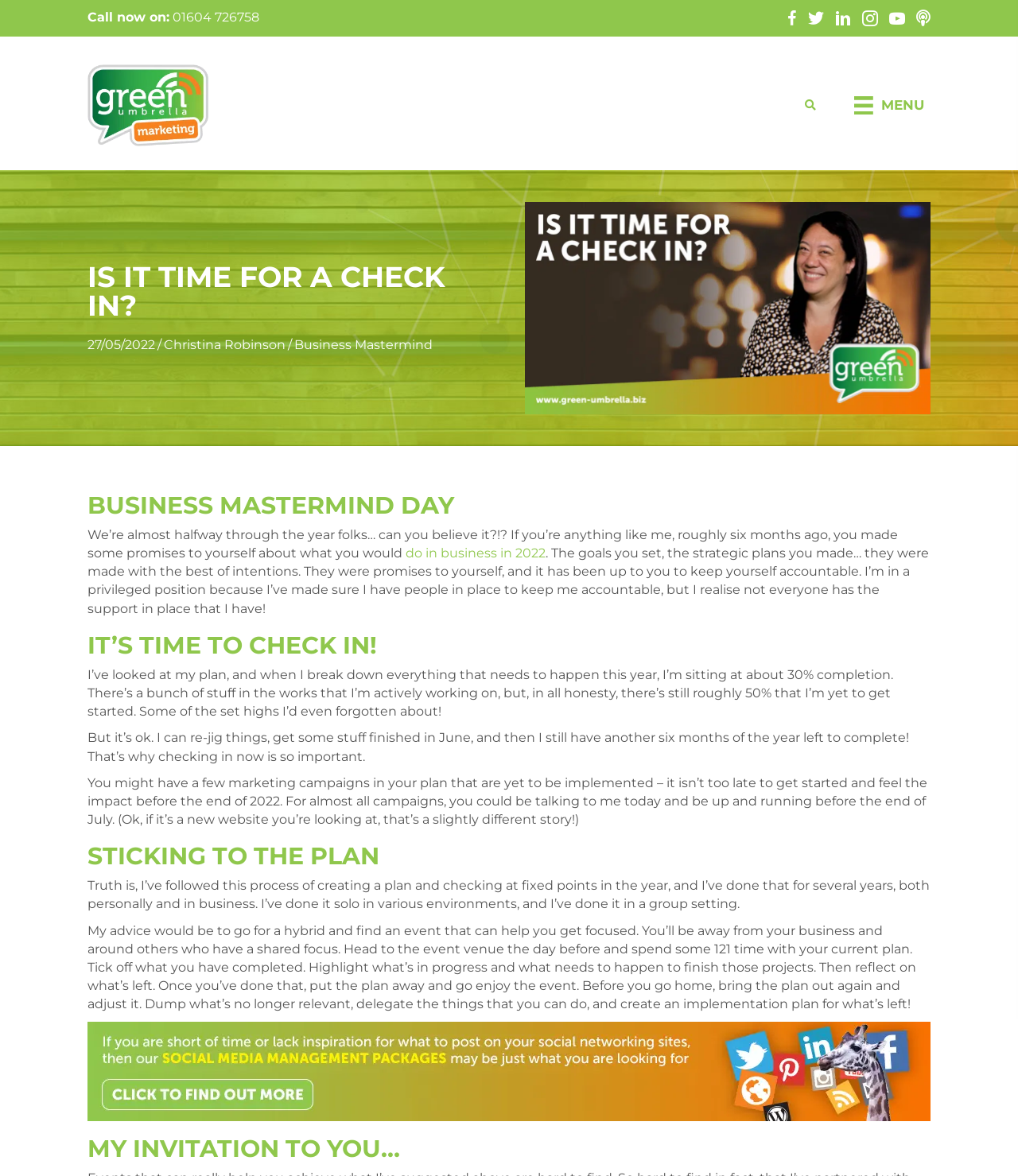Respond to the following question with a brief word or phrase:
What is the name of the event mentioned in the text?

Business Mastermind Day